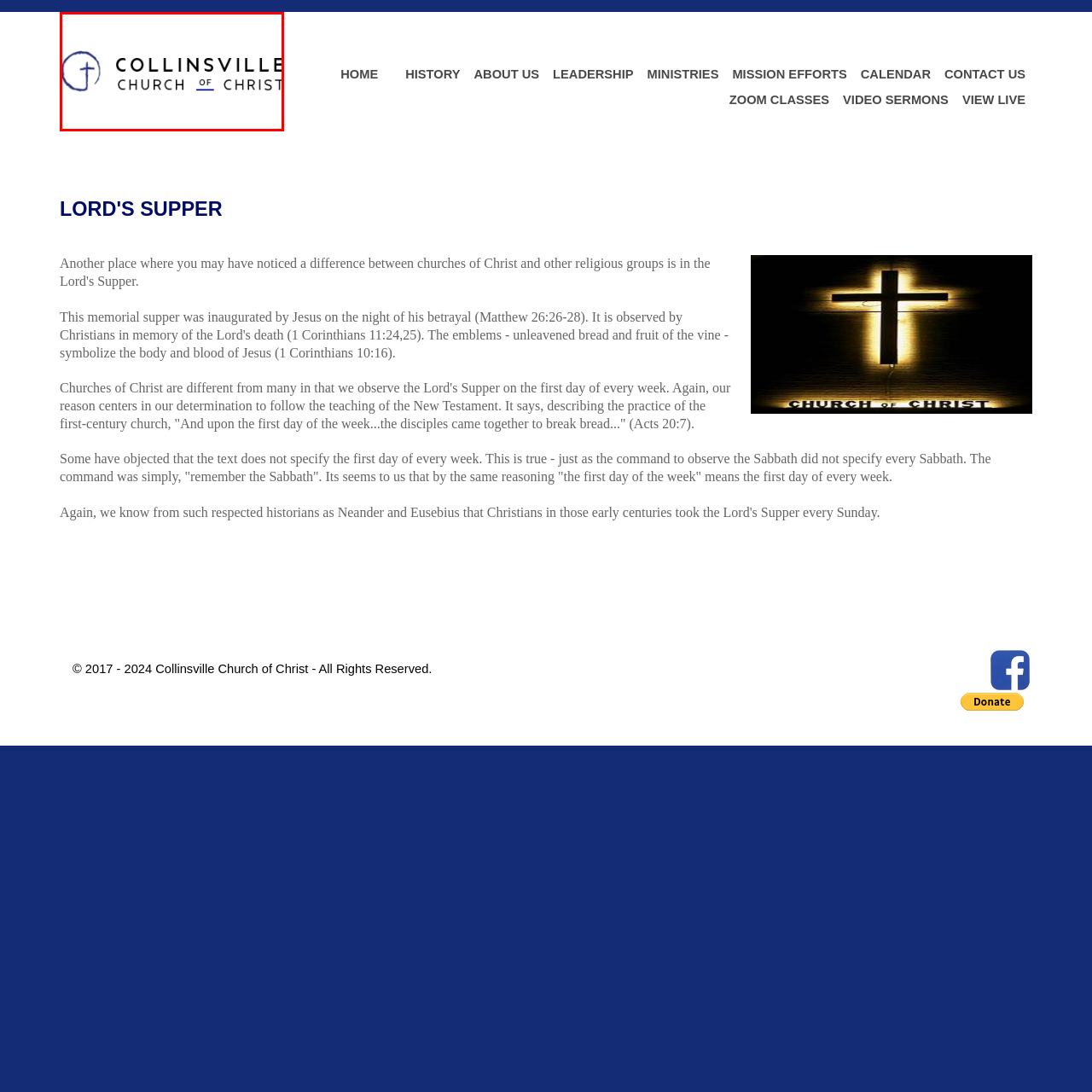Focus on the section marked by the red bounding box and reply with a single word or phrase: What is stylized in a different color in the logo?

OF